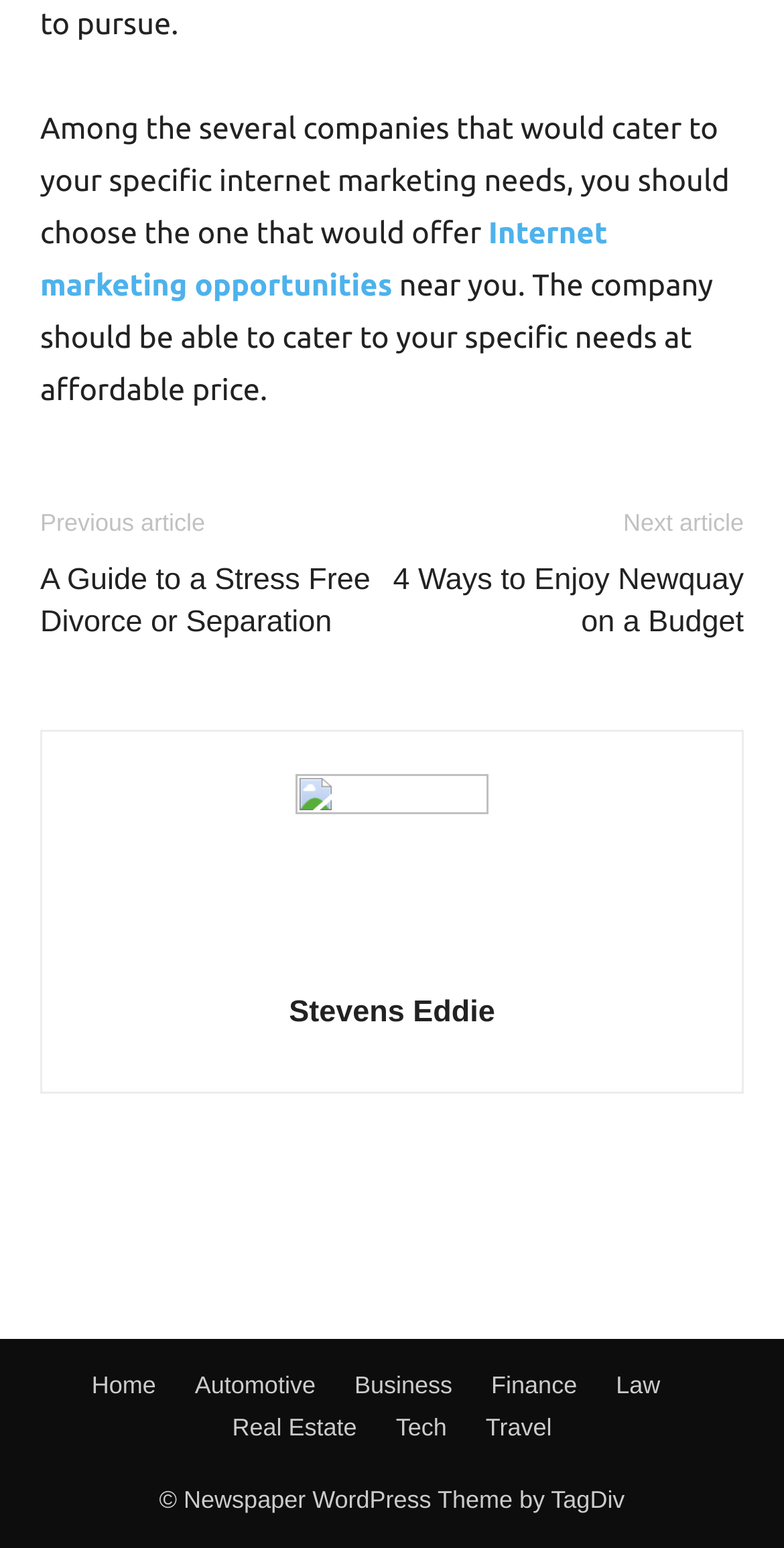Ascertain the bounding box coordinates for the UI element detailed here: "parent_node: Stevens Eddie". The coordinates should be provided as [left, top, right, bottom] with each value being a float between 0 and 1.

[0.377, 0.508, 0.623, 0.529]